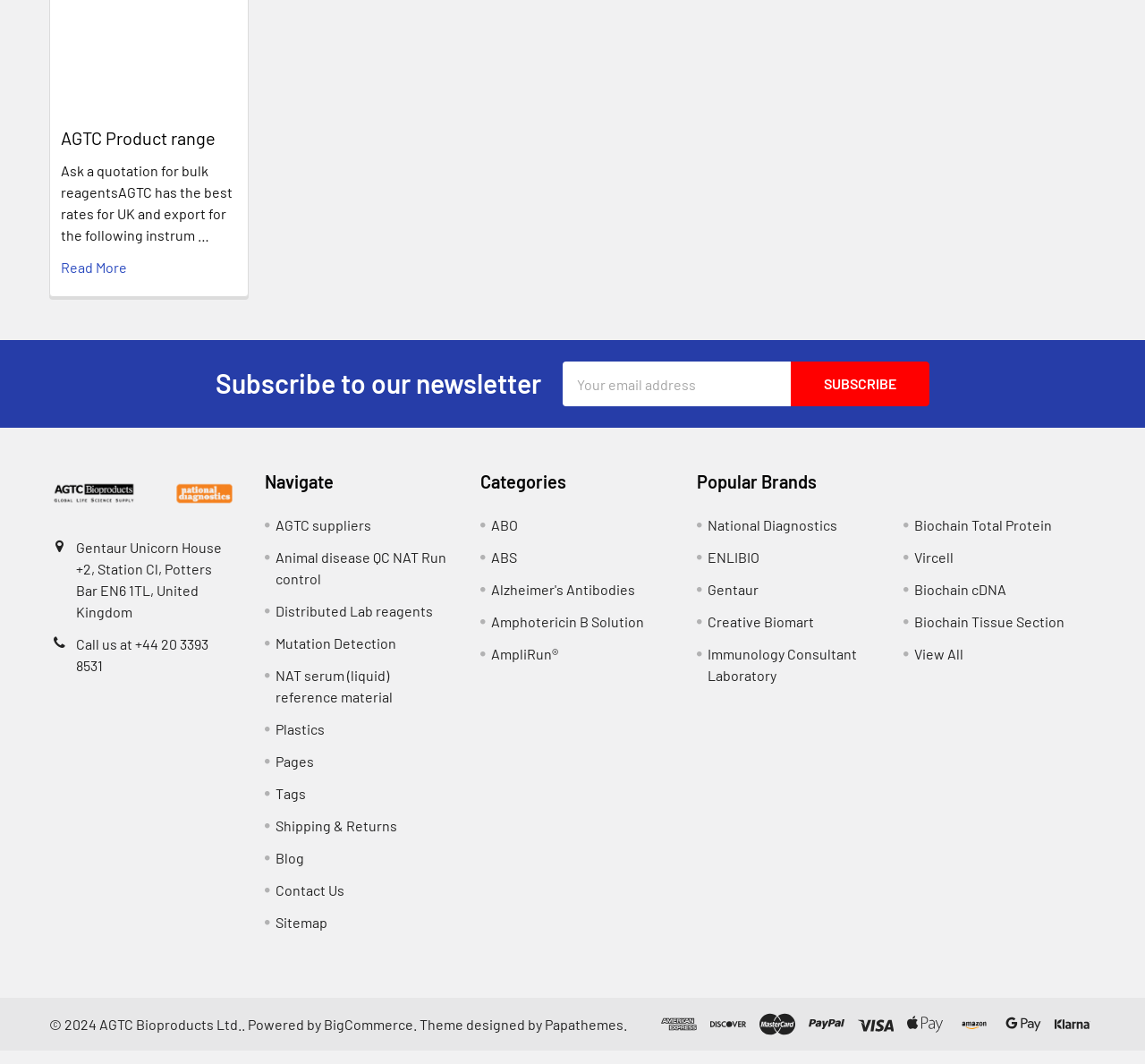Please locate the bounding box coordinates of the element that needs to be clicked to achieve the following instruction: "View All". The coordinates should be four float numbers between 0 and 1, i.e., [left, top, right, bottom].

[0.798, 0.619, 0.841, 0.635]